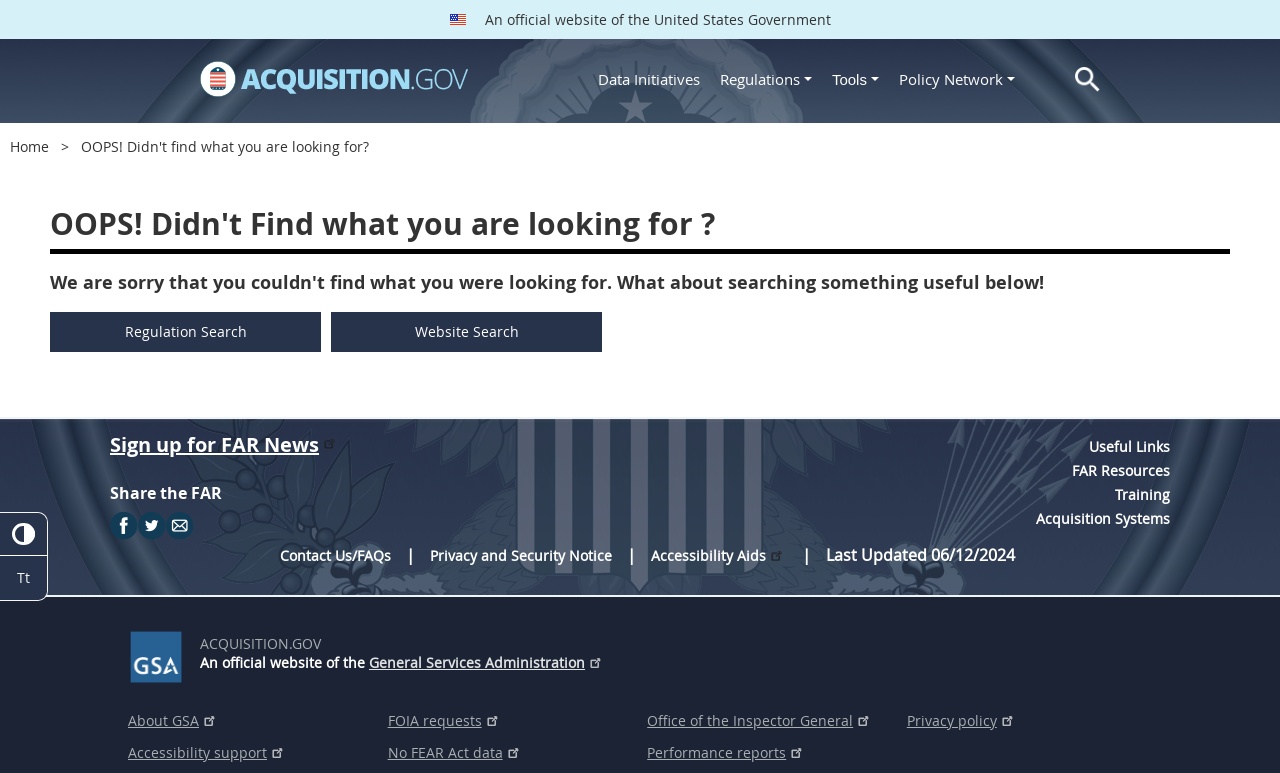Identify the bounding box coordinates of the clickable region required to complete the instruction: "Contact Us/FAQs". The coordinates should be given as four float numbers within the range of 0 and 1, i.e., [left, top, right, bottom].

[0.219, 0.706, 0.305, 0.731]